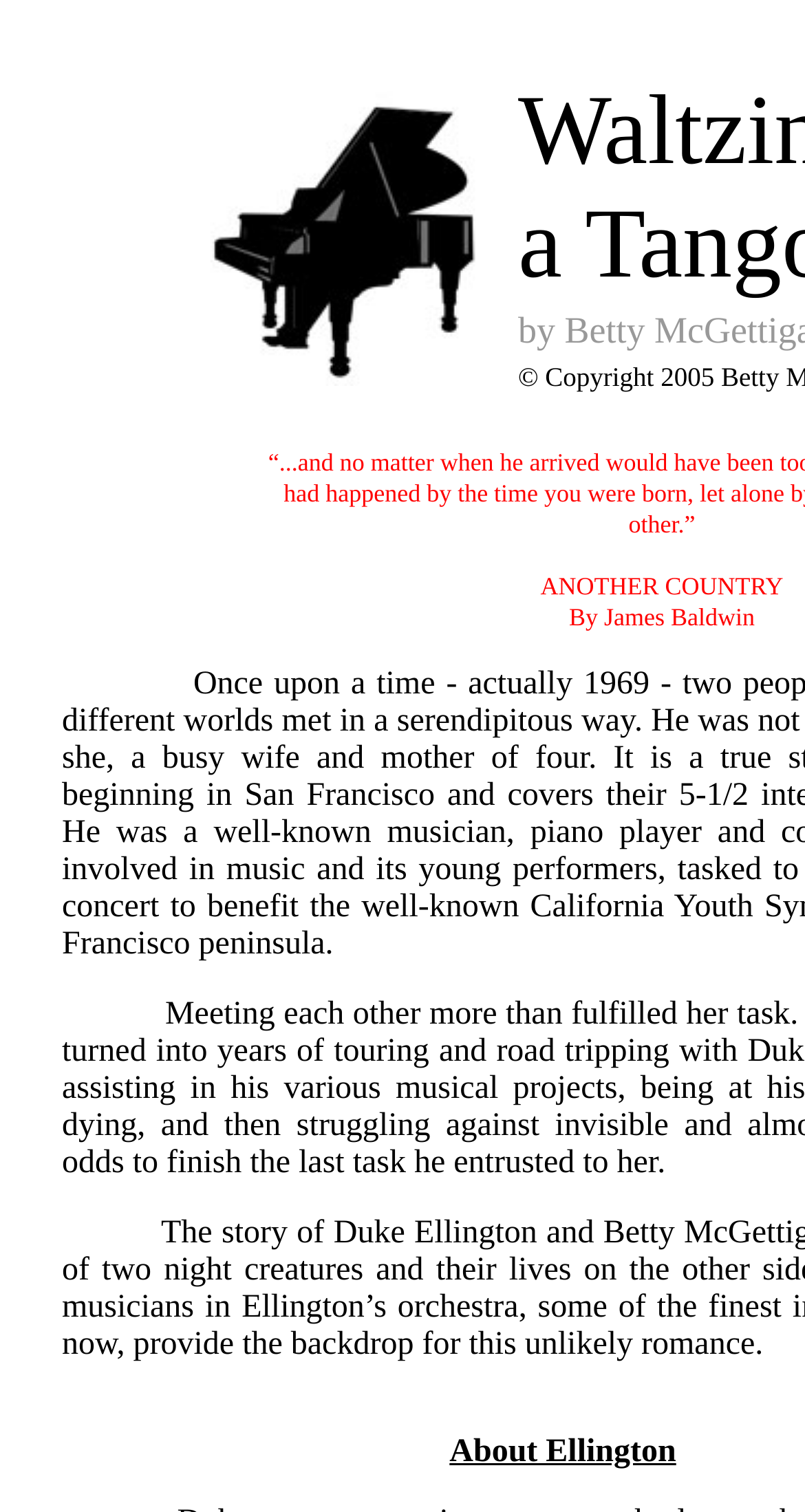Write a detailed summary of the webpage, including text, images, and layout.

The webpage is about a book, "Waltzing to a Tango by Betty McGettigan". At the top left, there is a table cell containing an image, which takes up a significant portion of the top section. 

Below the image, there are three lines of text. The first line reads "ANOTHER COUNTRY" and is positioned towards the top right. The second line, "By James Baldwin", is placed directly below the first line, also towards the right side. 

To the left of these two lines, there is a block of whitespace, indicated by a series of non-breaking space characters. 

Further down the page, near the bottom, there is a single non-breaking space character. 

At the very bottom of the page, there is a line of text that reads "About Ellington", positioned towards the center.